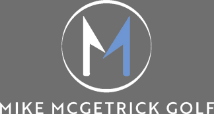What is the shape of the logo?
Look at the image and answer the question with a single word or phrase.

Circular